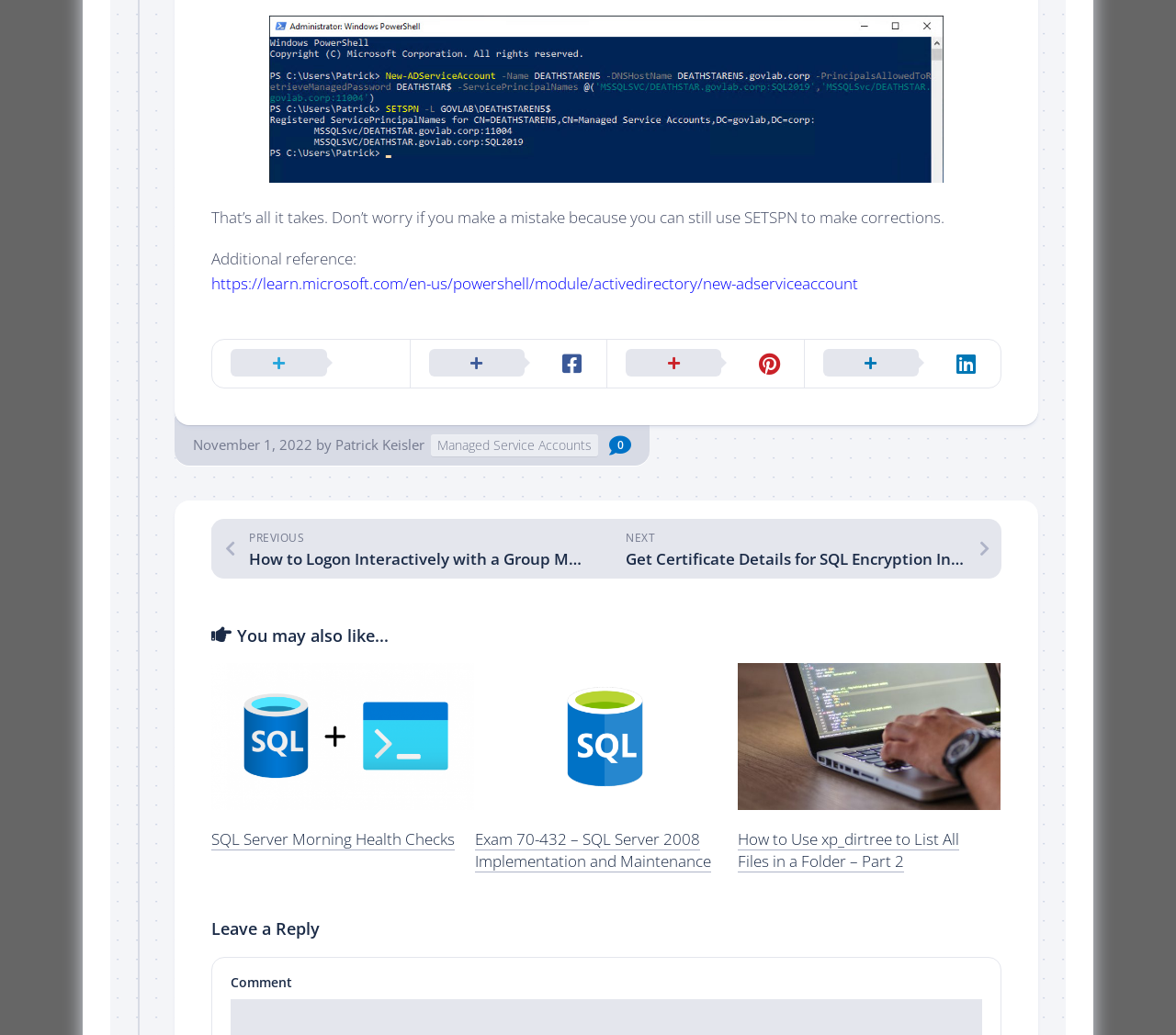Please respond in a single word or phrase: 
What is the purpose of the 'Leave a Reply' section?

To comment on the article